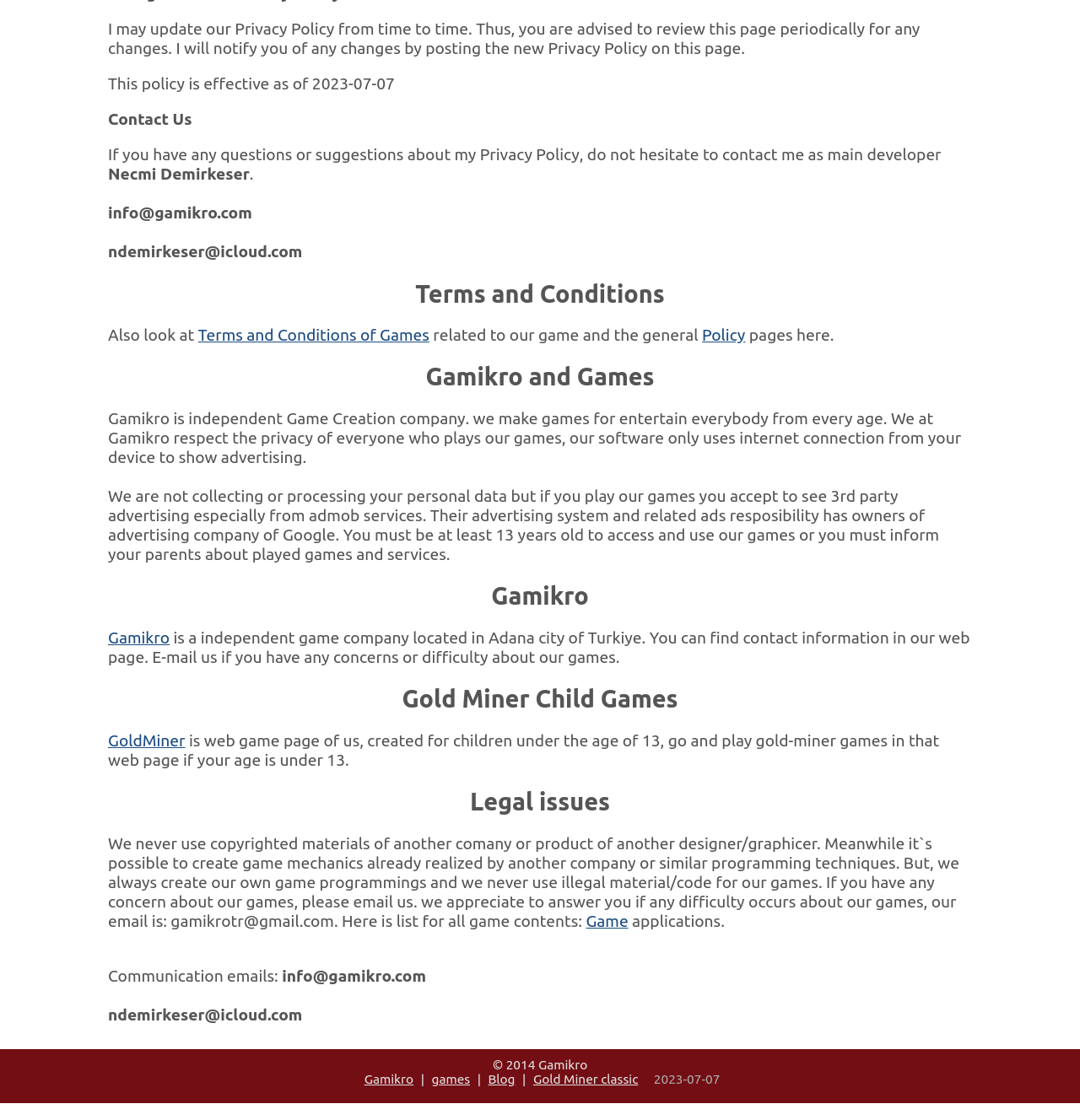Highlight the bounding box coordinates of the region I should click on to meet the following instruction: "Contact the developer".

[0.1, 0.13, 0.872, 0.146]